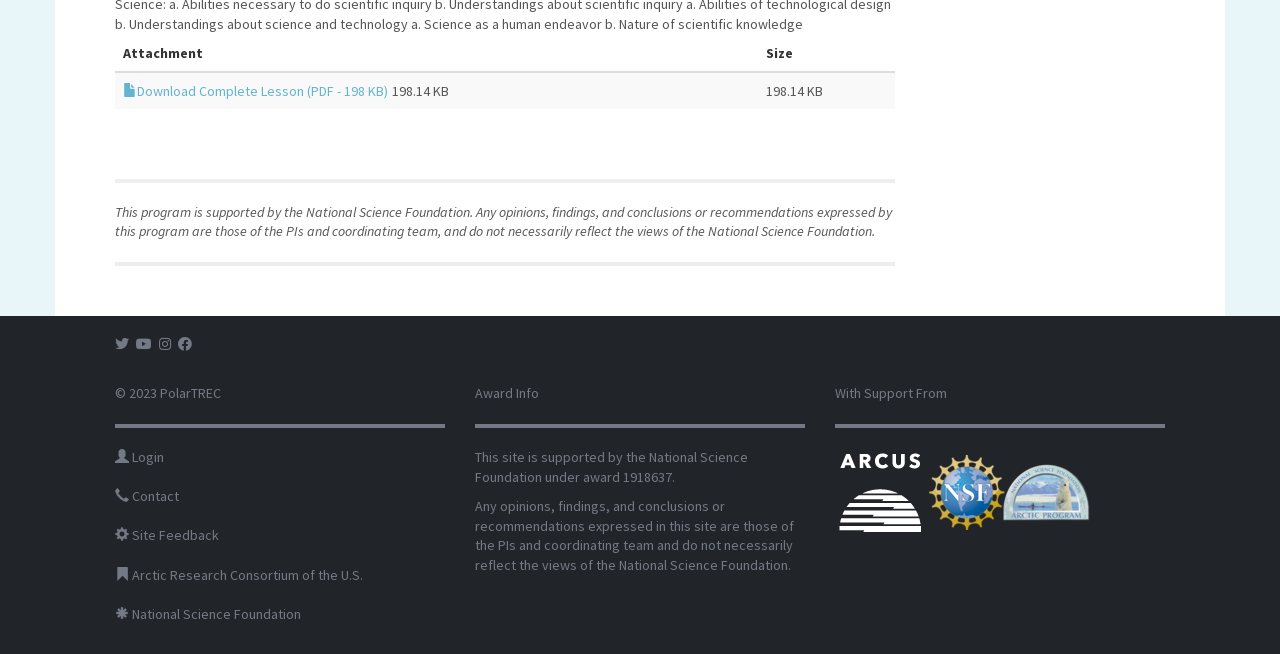Locate the bounding box of the UI element defined by this description: "alt="Irish US Alumni"". The coordinates should be given as four float numbers between 0 and 1, formatted as [left, top, right, bottom].

None